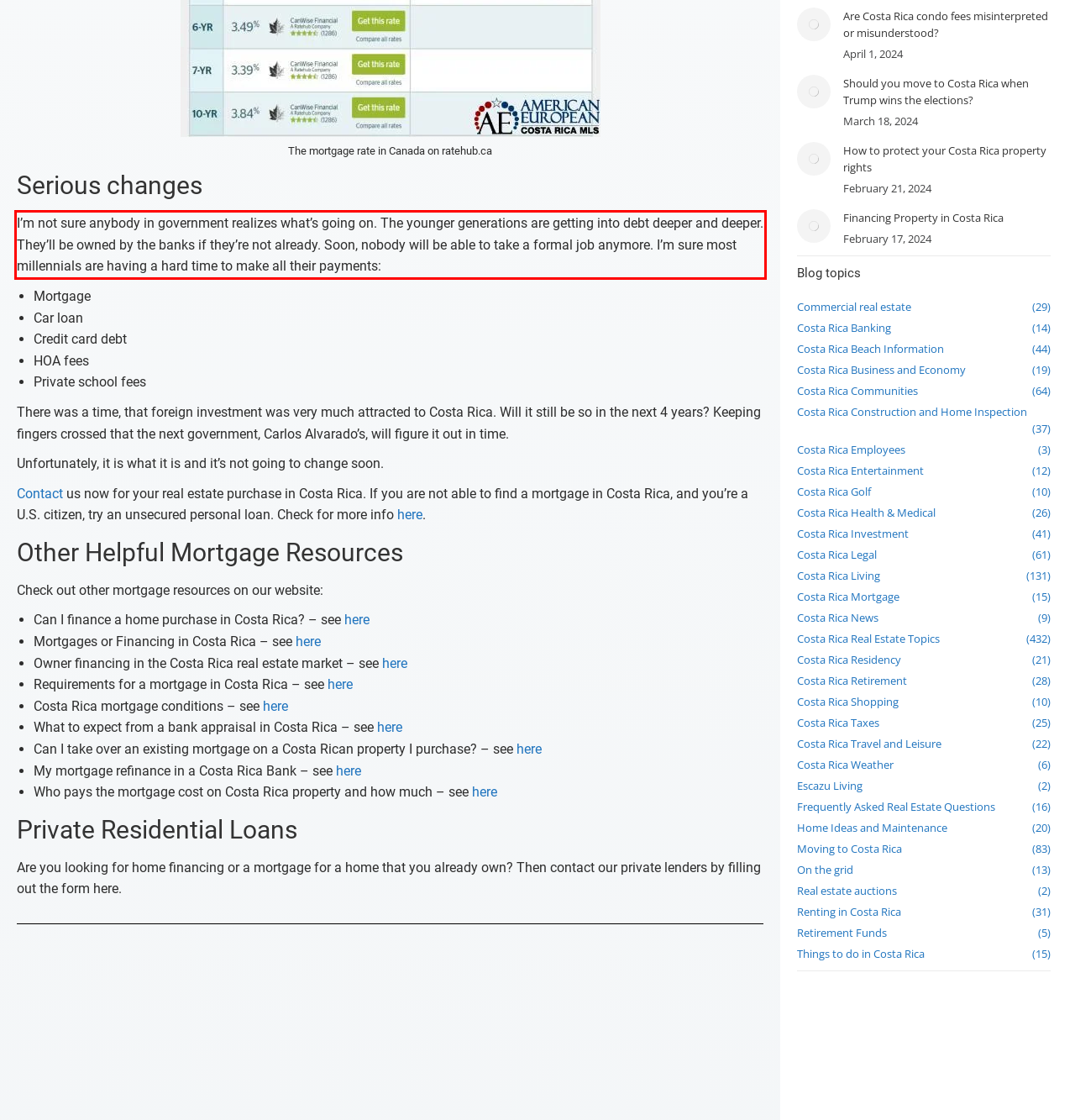Please analyze the provided webpage screenshot and perform OCR to extract the text content from the red rectangle bounding box.

I’m not sure anybody in government realizes what’s going on. The younger generations are getting into debt deeper and deeper. They’ll be owned by the banks if they’re not already. Soon, nobody will be able to take a formal job anymore. I’m sure most millennials are having a hard time to make all their payments: